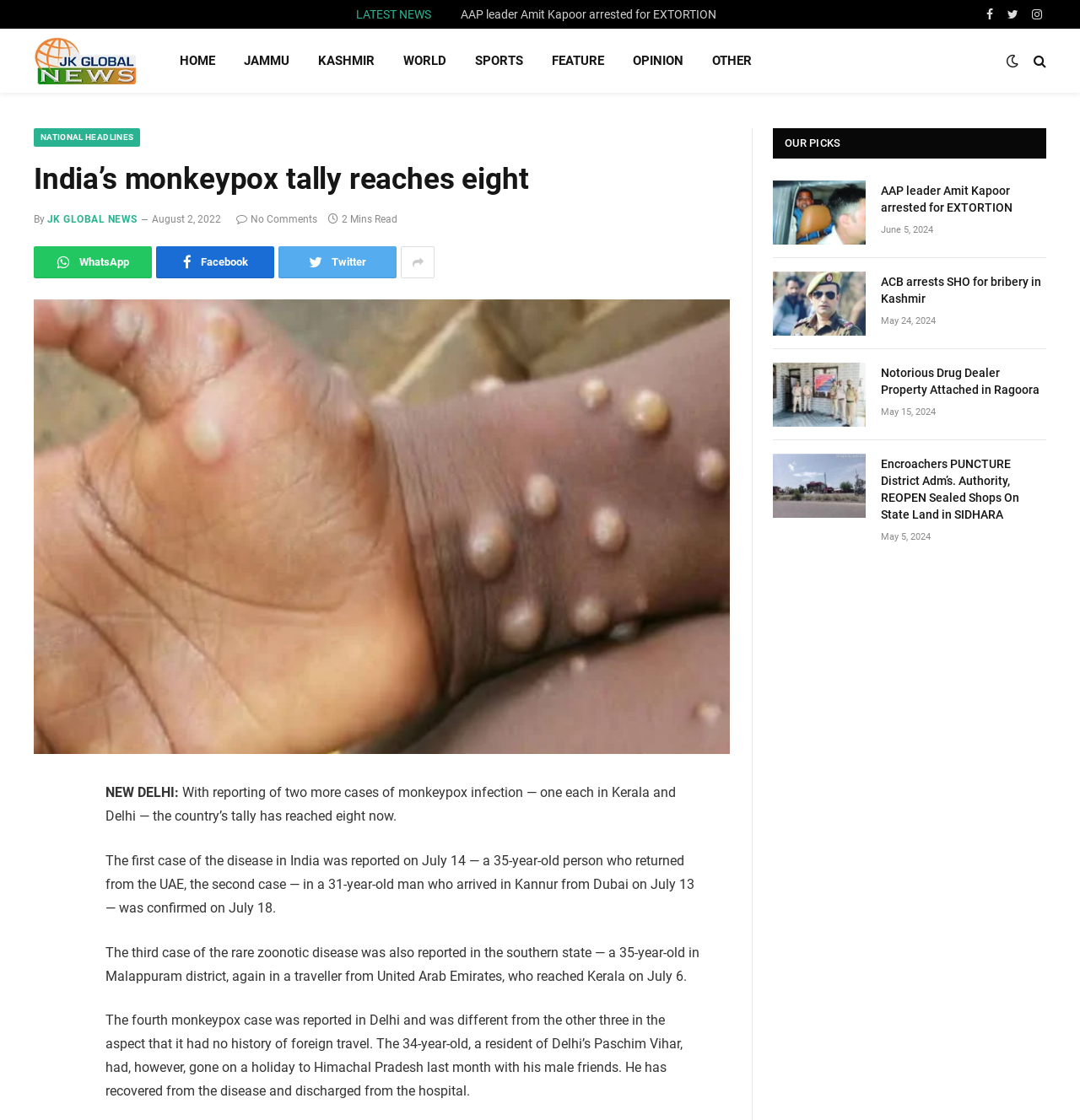Generate the title text from the webpage.

India’s monkeypox tally reaches eight